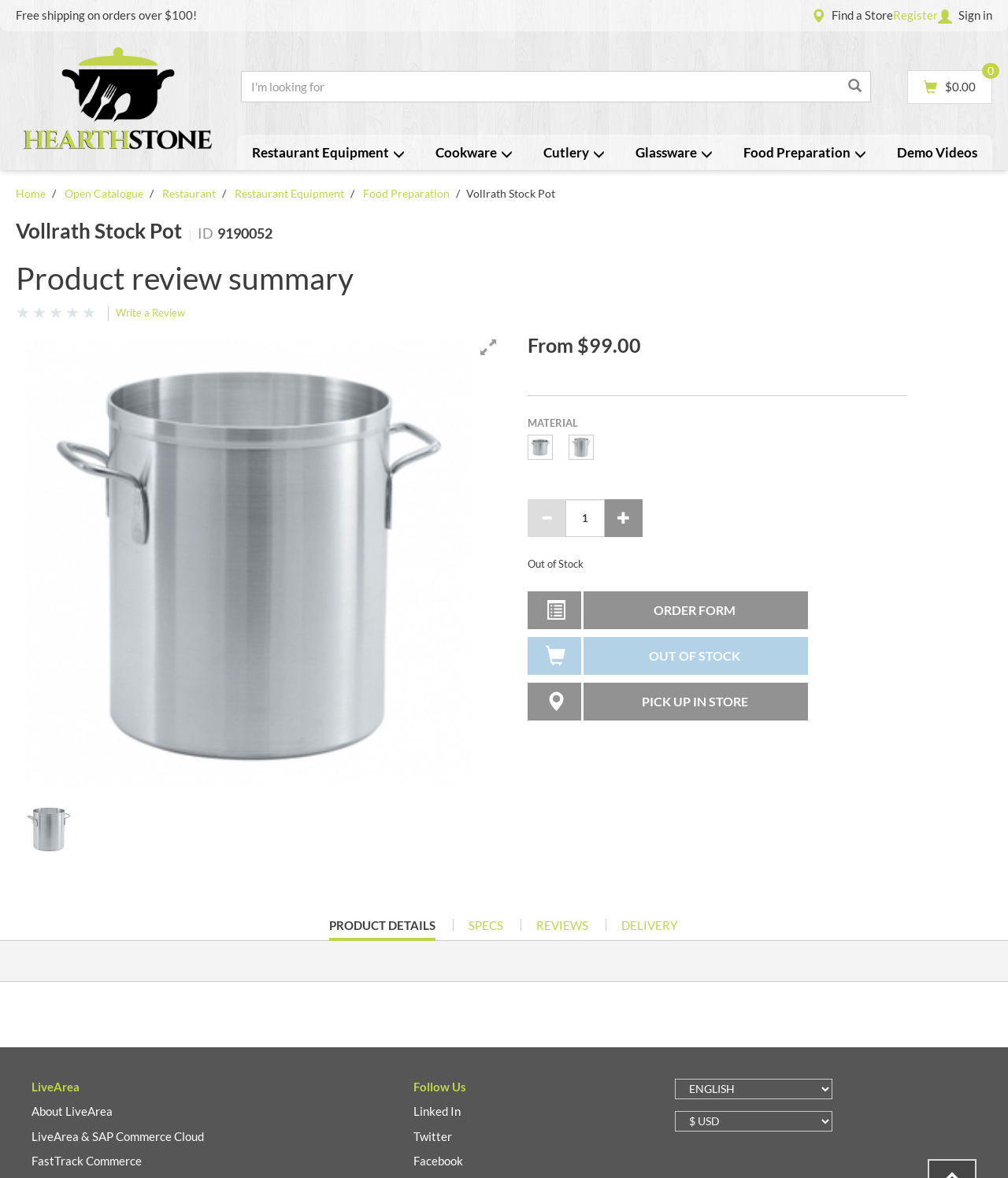What is the minimum order amount for free shipping?
Use the image to answer the question with a single word or phrase.

100